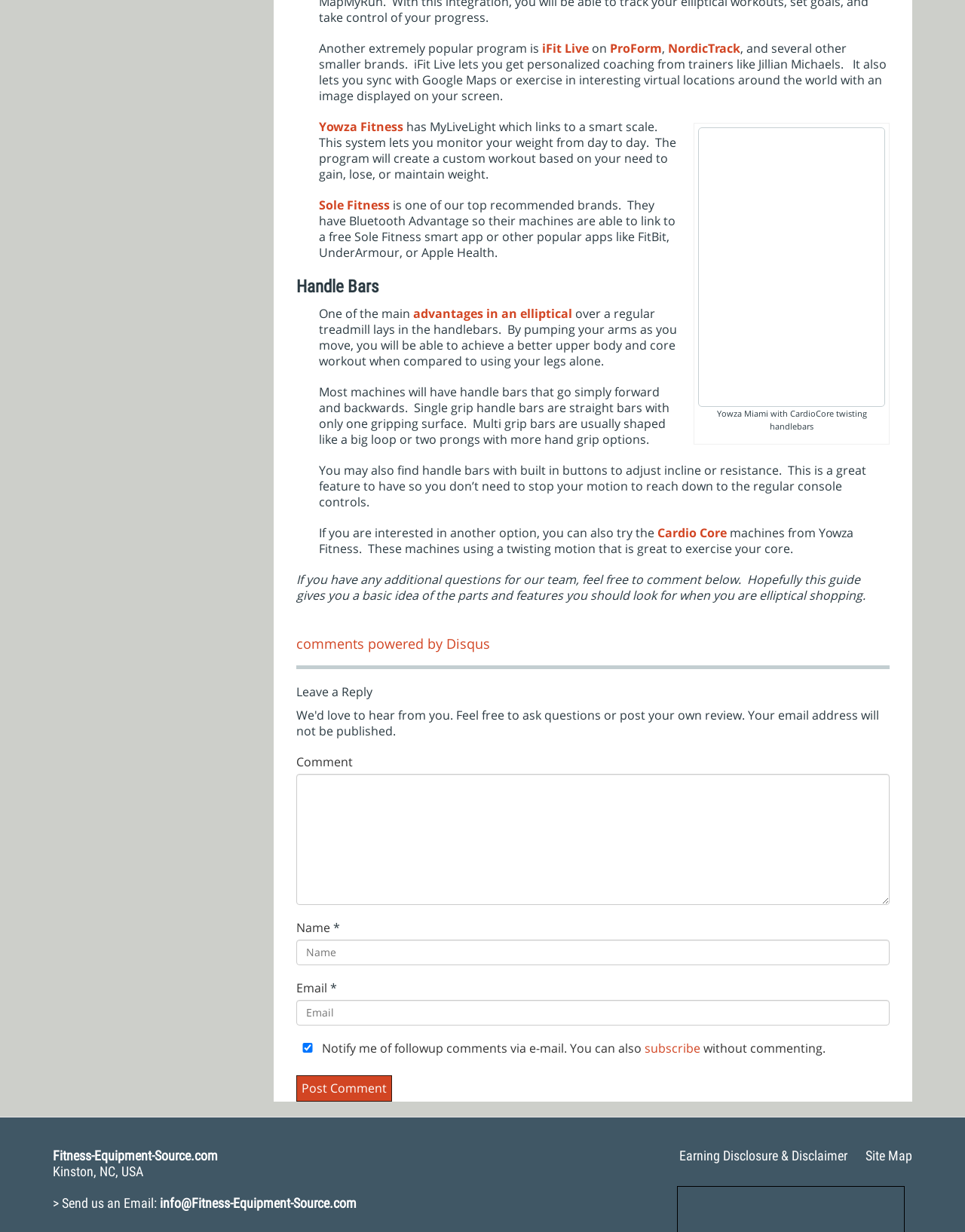Locate the bounding box coordinates of the clickable part needed for the task: "Visit Yowza Fitness website".

[0.33, 0.096, 0.418, 0.109]